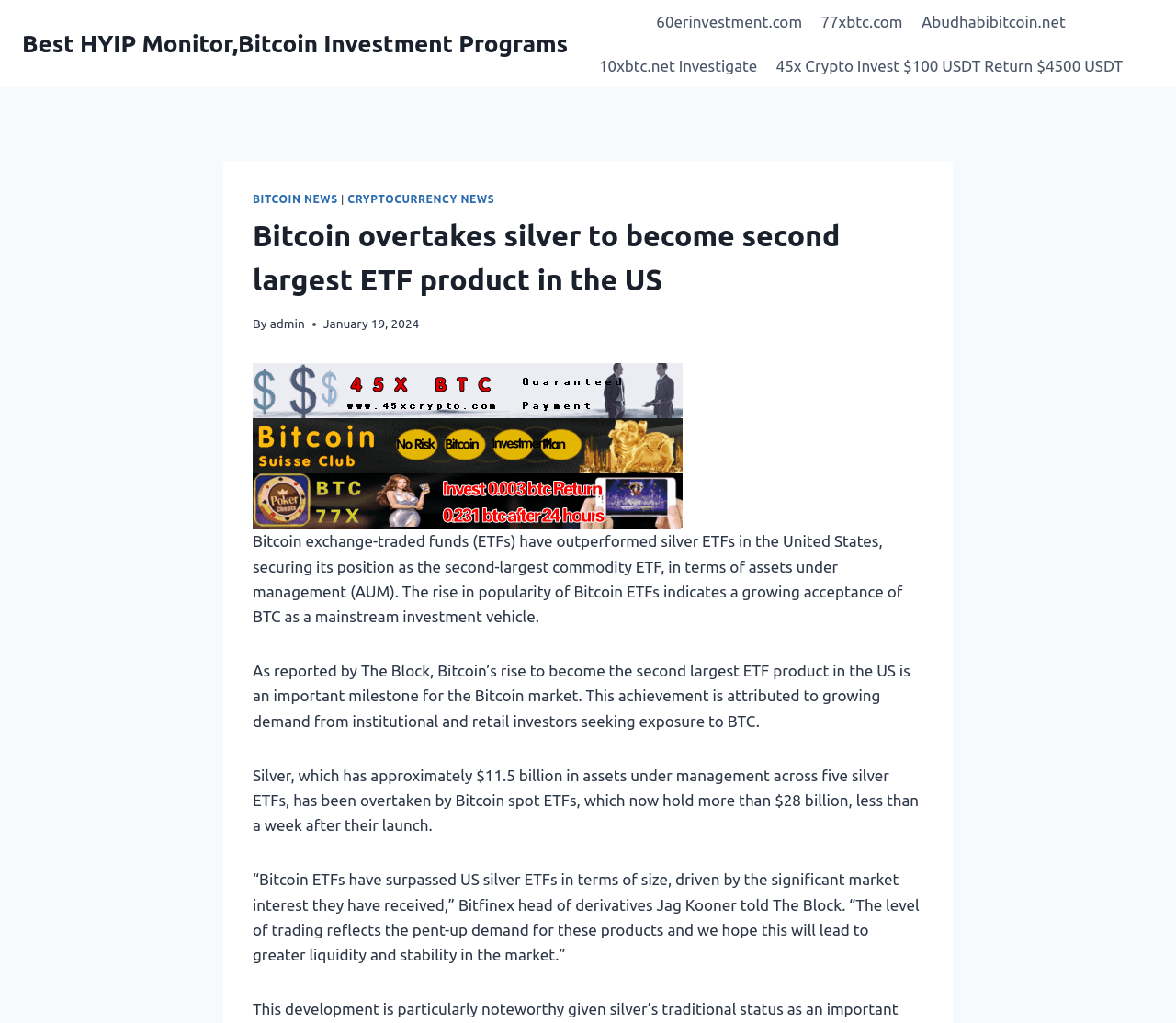Find and specify the bounding box coordinates that correspond to the clickable region for the instruction: "Investigate 10xbtc.net".

[0.501, 0.043, 0.652, 0.085]